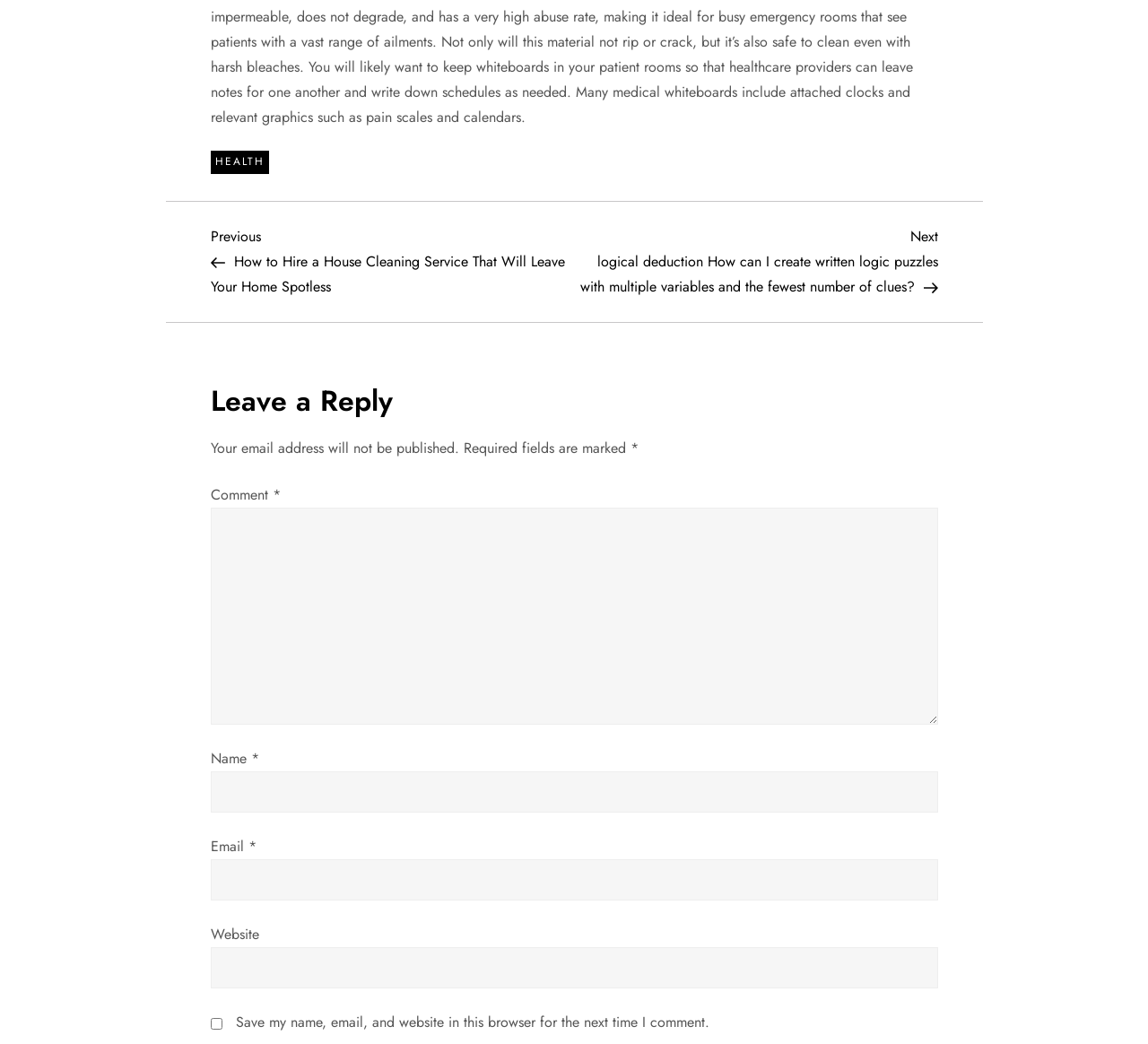What is required to leave a reply?
Give a single word or phrase answer based on the content of the image.

Name, email, and comment